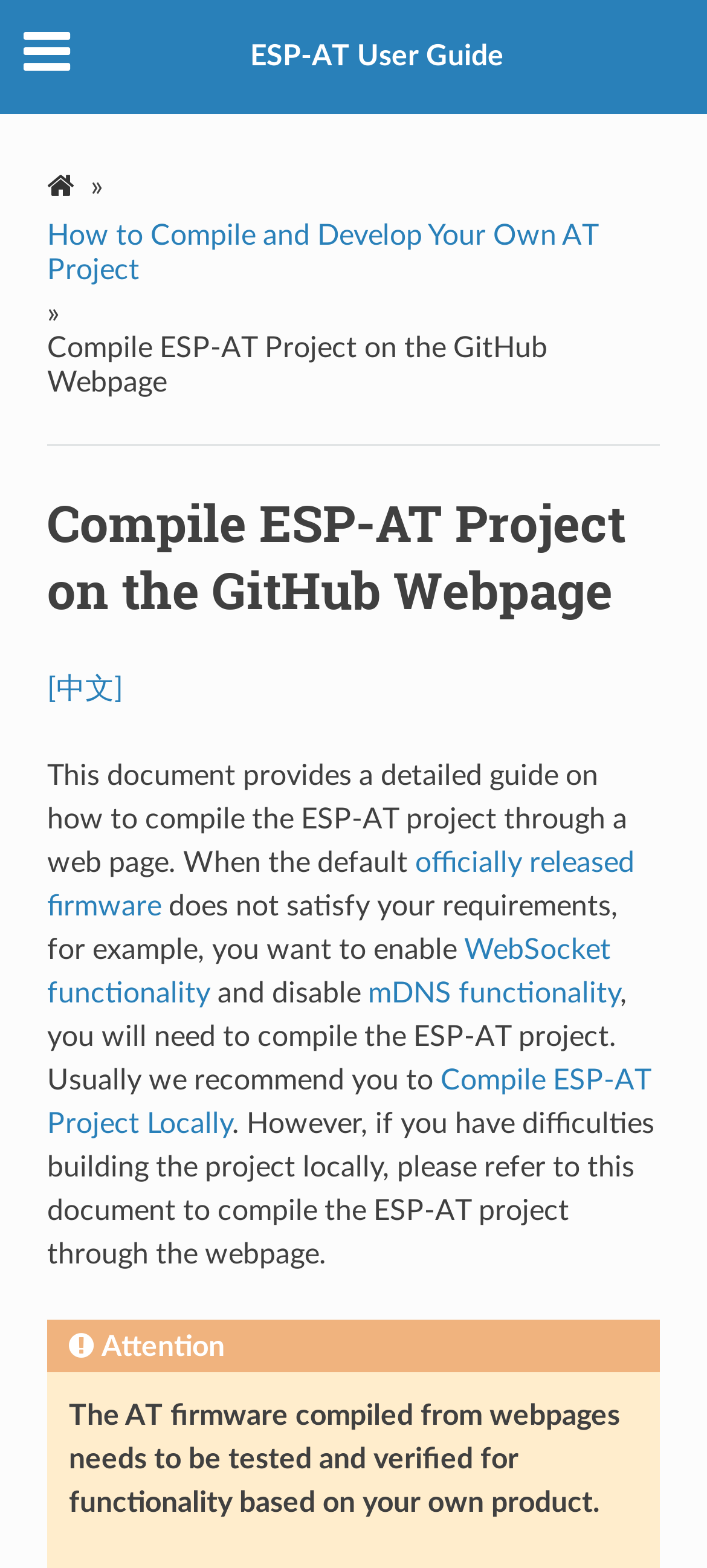Please identify the bounding box coordinates of the clickable region that I should interact with to perform the following instruction: "Go to ESP-AT User Guide". The coordinates should be expressed as four float numbers between 0 and 1, i.e., [left, top, right, bottom].

[0.354, 0.027, 0.713, 0.046]